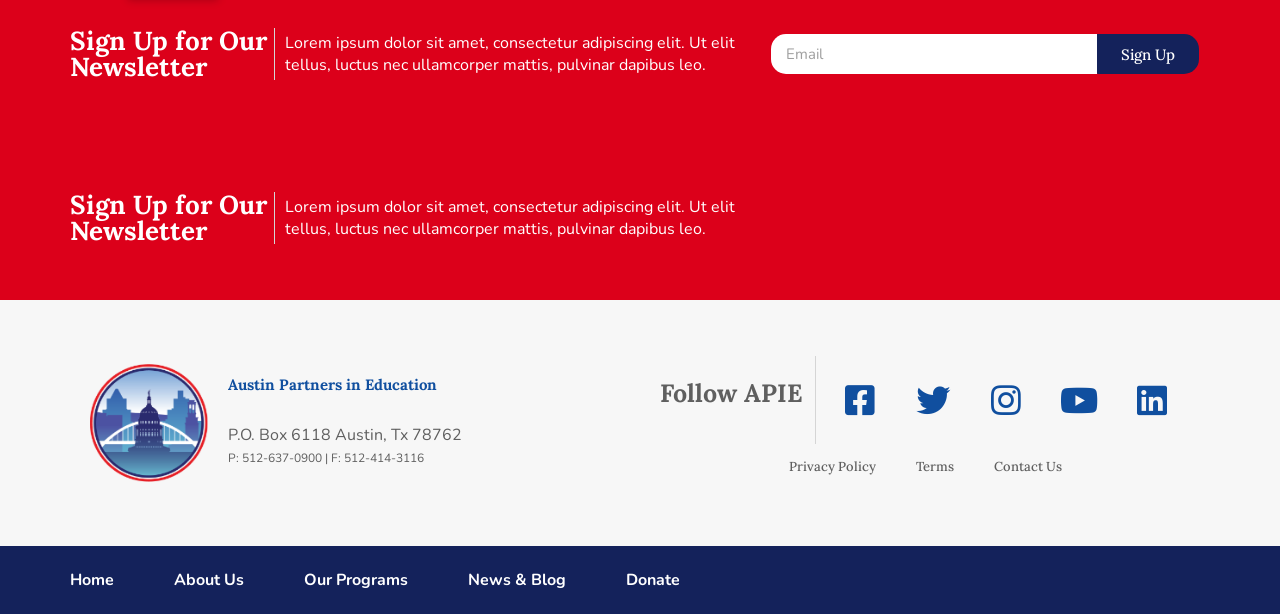Pinpoint the bounding box coordinates of the clickable area necessary to execute the following instruction: "Follow APIE on Facebook". The coordinates should be given as four float numbers between 0 and 1, namely [left, top, right, bottom].

[0.645, 0.596, 0.698, 0.706]